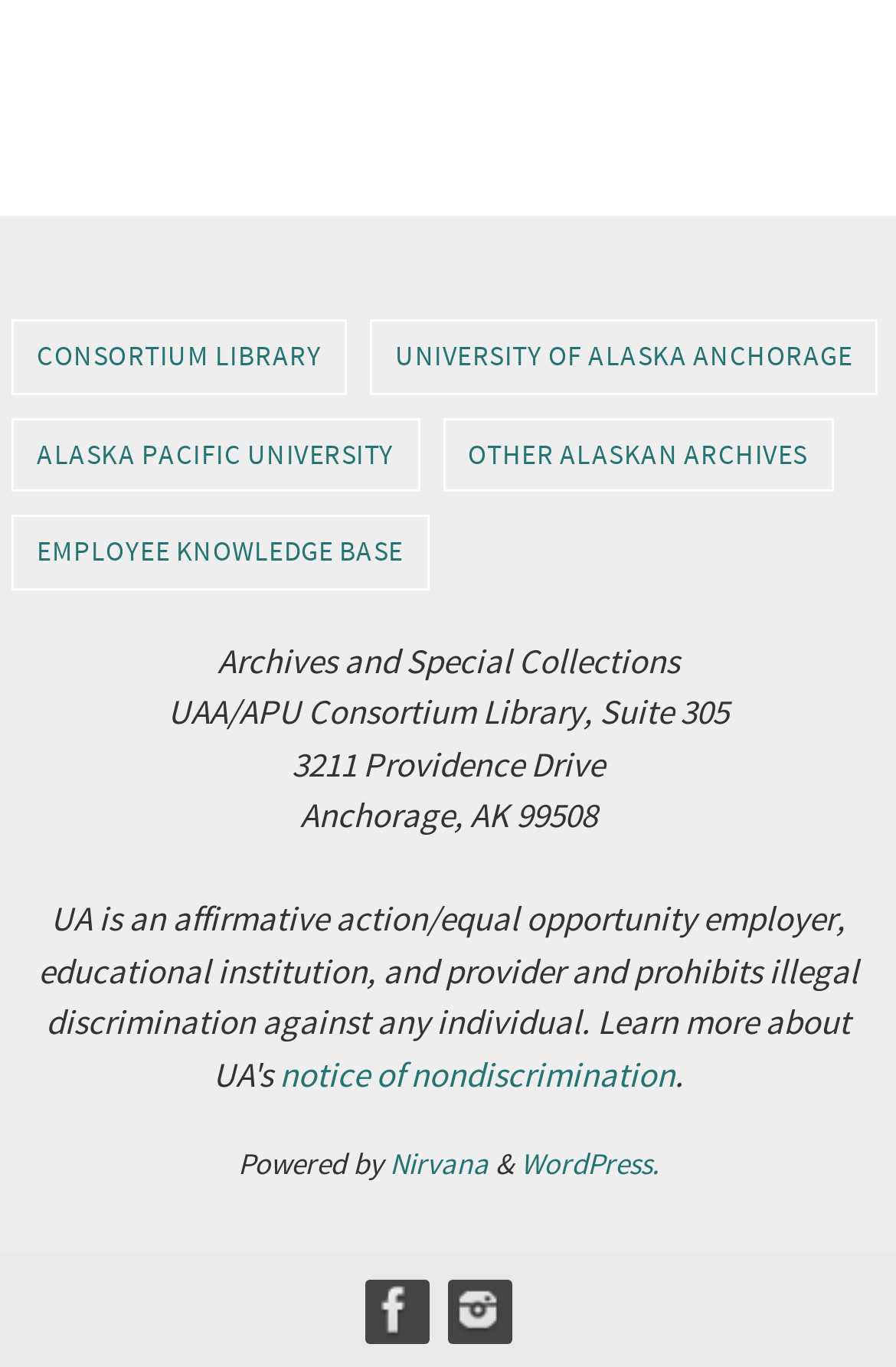Identify the bounding box coordinates of the clickable region to carry out the given instruction: "Follow the Facebook link".

[0.408, 0.936, 0.474, 0.98]